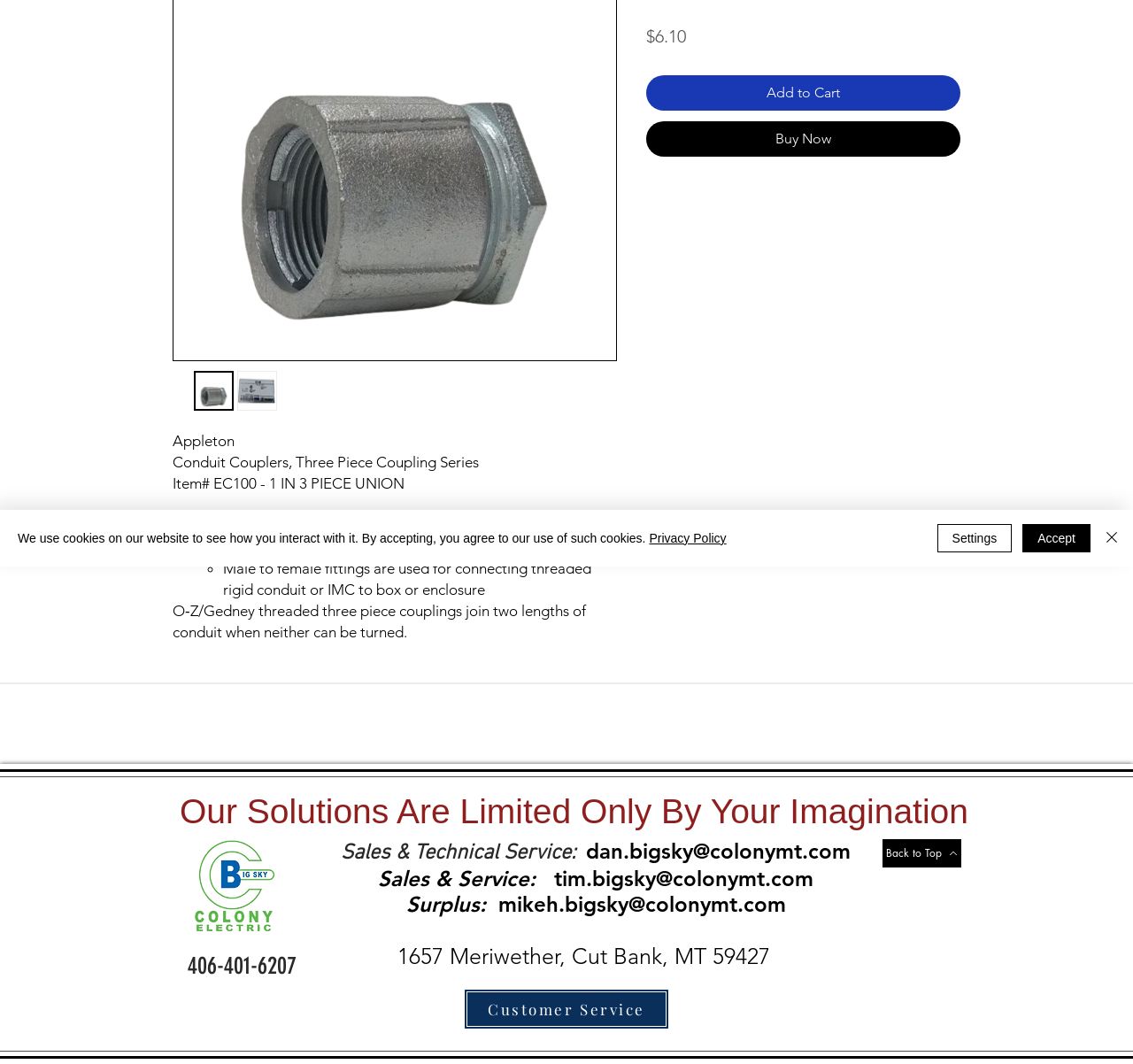Predict the bounding box for the UI component with the following description: "GDPR".

None